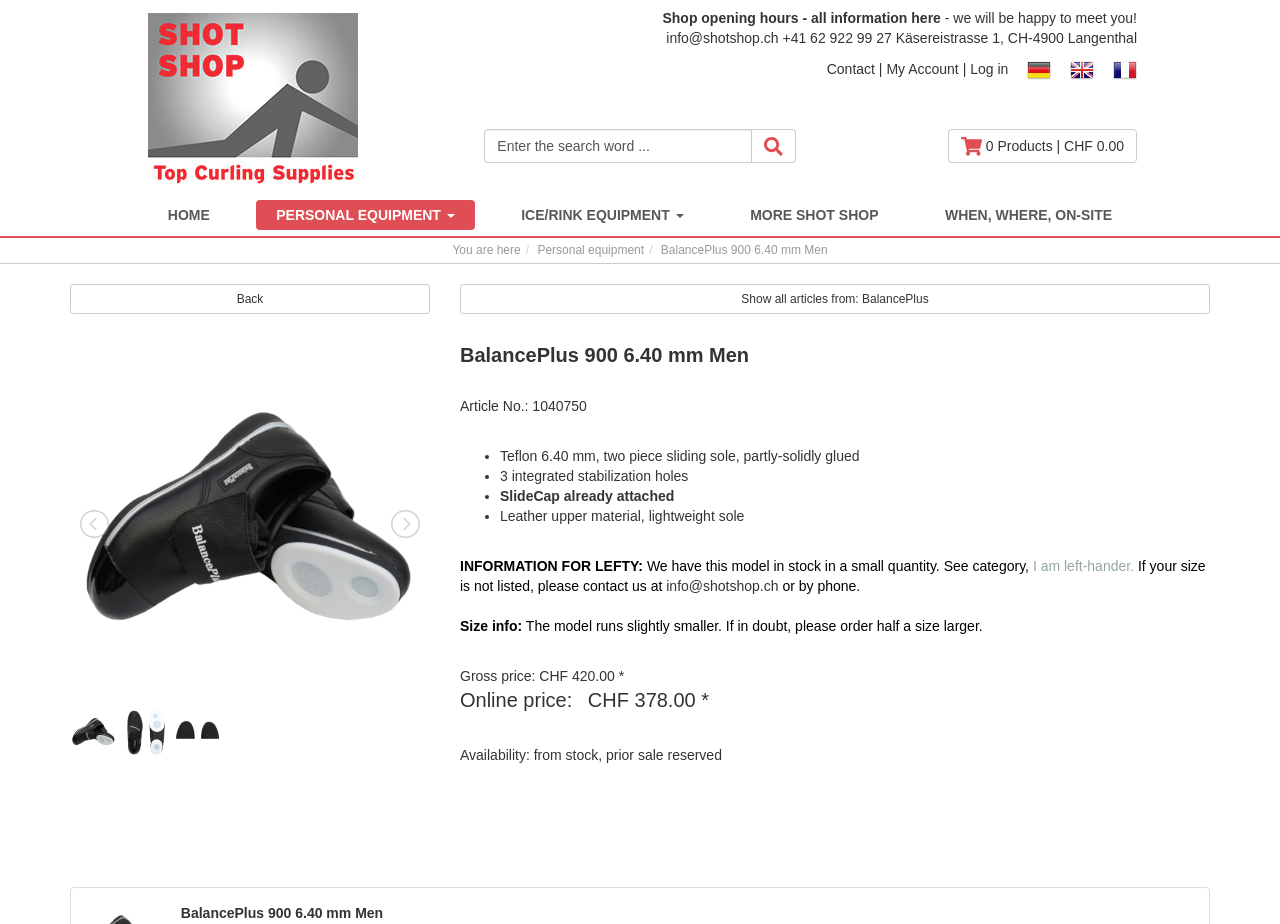Find the bounding box coordinates of the area that needs to be clicked in order to achieve the following instruction: "Contact the shop". The coordinates should be specified as four float numbers between 0 and 1, i.e., [left, top, right, bottom].

[0.521, 0.032, 0.608, 0.05]